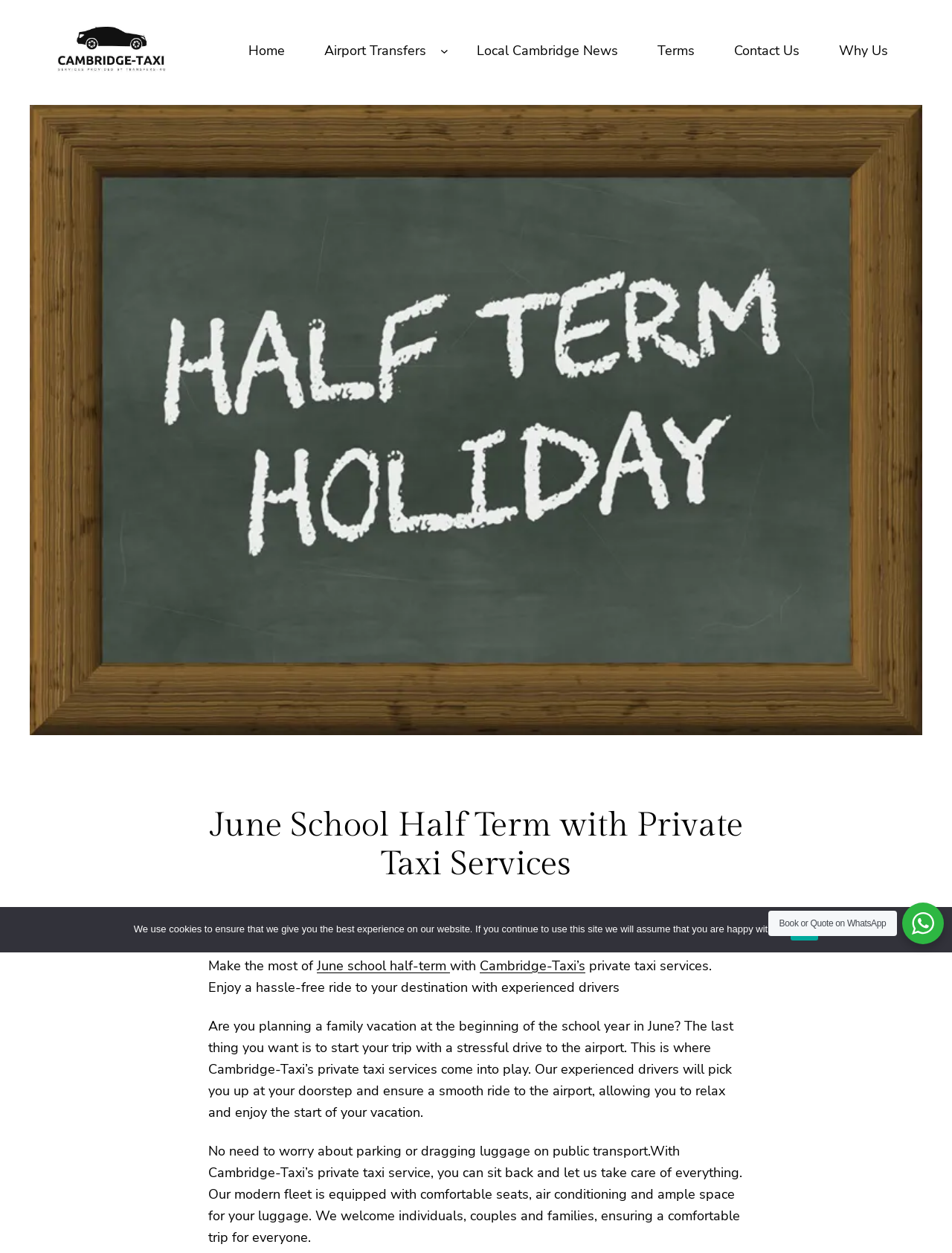Describe all the key features of the webpage in detail.

The webpage is about Cambridge-Taxi's private taxi services, specifically promoting their services for the June school half-term. At the top left corner, there is a logo of Cambridge-Taxi, which is an image linked to the company's homepage. 

Below the logo, there is a navigation bar with several links, including "Home", "Airport Transfers", "Local Cambridge News", "Terms", "Contact Us", and "Why Us". The "Airport Transfers" link has a submenu.

On the right side of the navigation bar, there is a large image related to June school half-term with private taxi services, taking up most of the width of the page.

Below the image, there is a heading that reads "June School Half Term with Private Taxi Services". Following the heading, there is a paragraph of text that describes the benefits of using Cambridge-Taxi's private taxi services, including a hassle-free ride to the airport with experienced drivers. 

The text is divided into three sections, with the first section describing the stress of driving to the airport, the second section highlighting the advantages of using Cambridge-Taxi's services, and the third section emphasizing the comfort and convenience of their modern fleet.

At the bottom right corner of the page, there is a button to "Book or Quote on WhatsApp". Additionally, there is a cookie notice dialog at the bottom of the page, which informs users that the website uses cookies and provides an "Ok" button to acknowledge this.